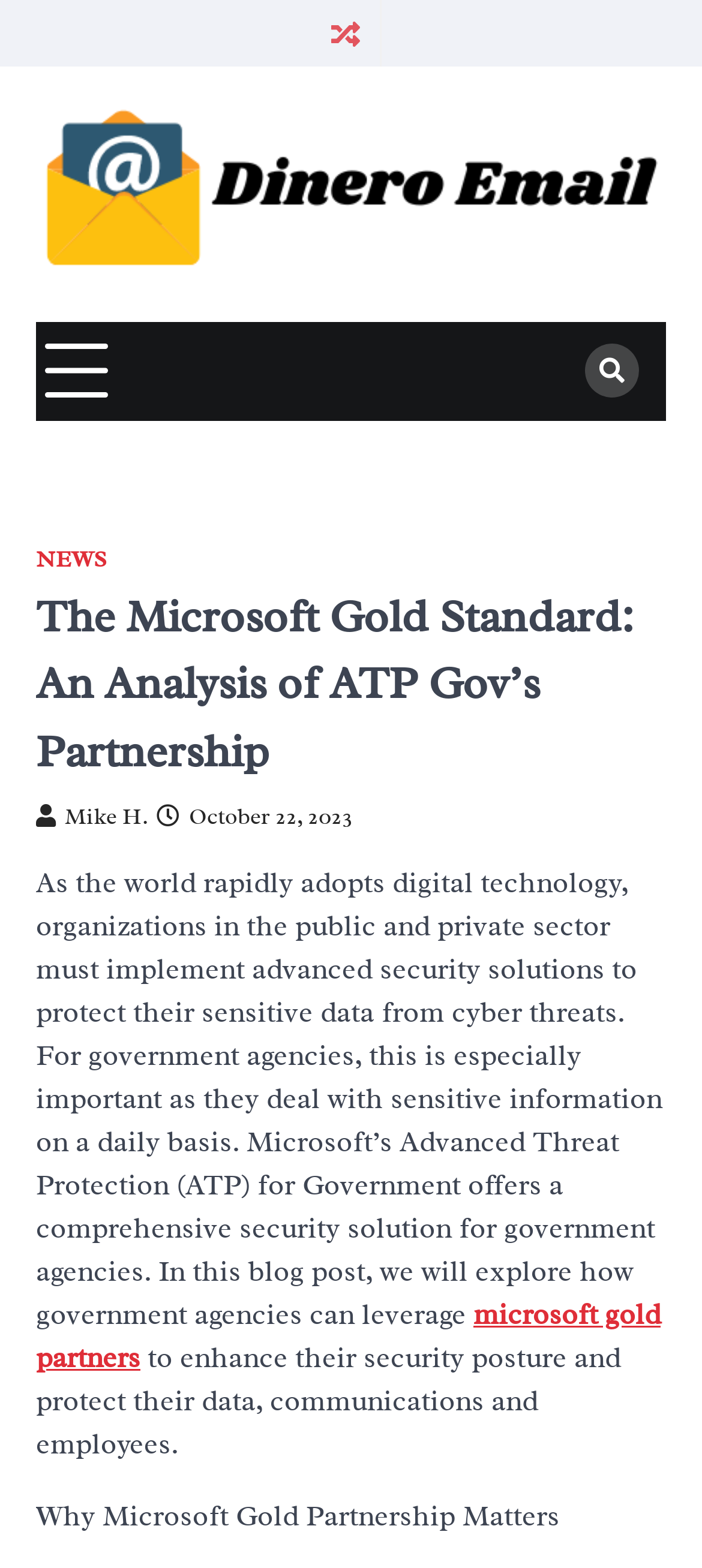Determine the coordinates of the bounding box for the clickable area needed to execute this instruction: "Learn about international student visa in Australia".

None